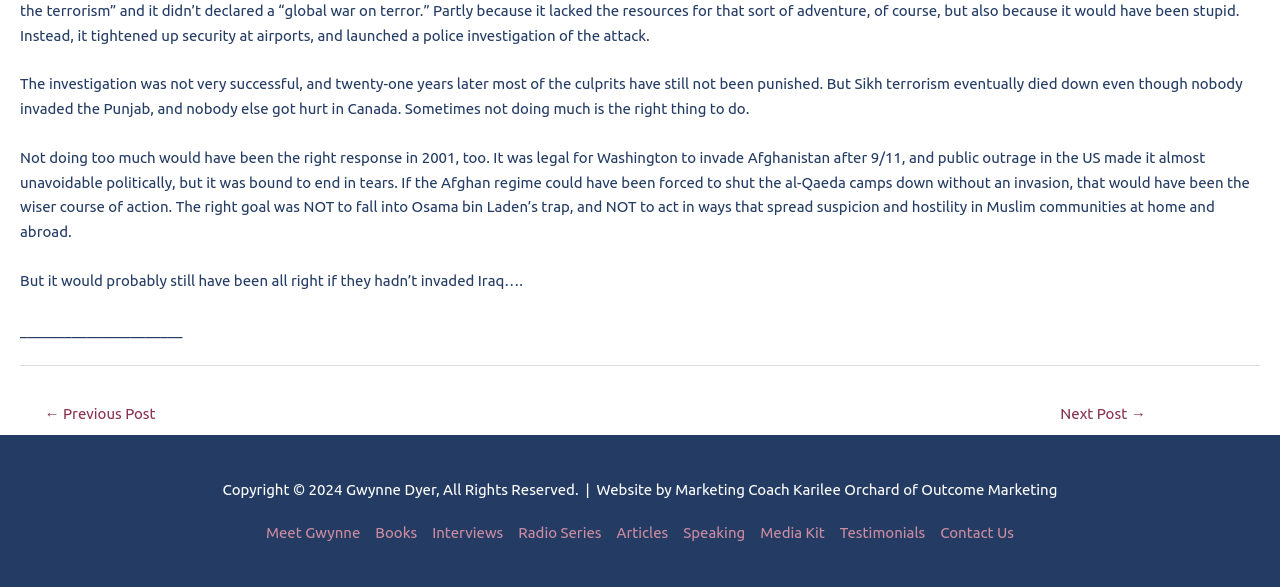Predict the bounding box coordinates of the area that should be clicked to accomplish the following instruction: "meet Gwynne". The bounding box coordinates should consist of four float numbers between 0 and 1, i.e., [left, top, right, bottom].

[0.208, 0.892, 0.287, 0.921]